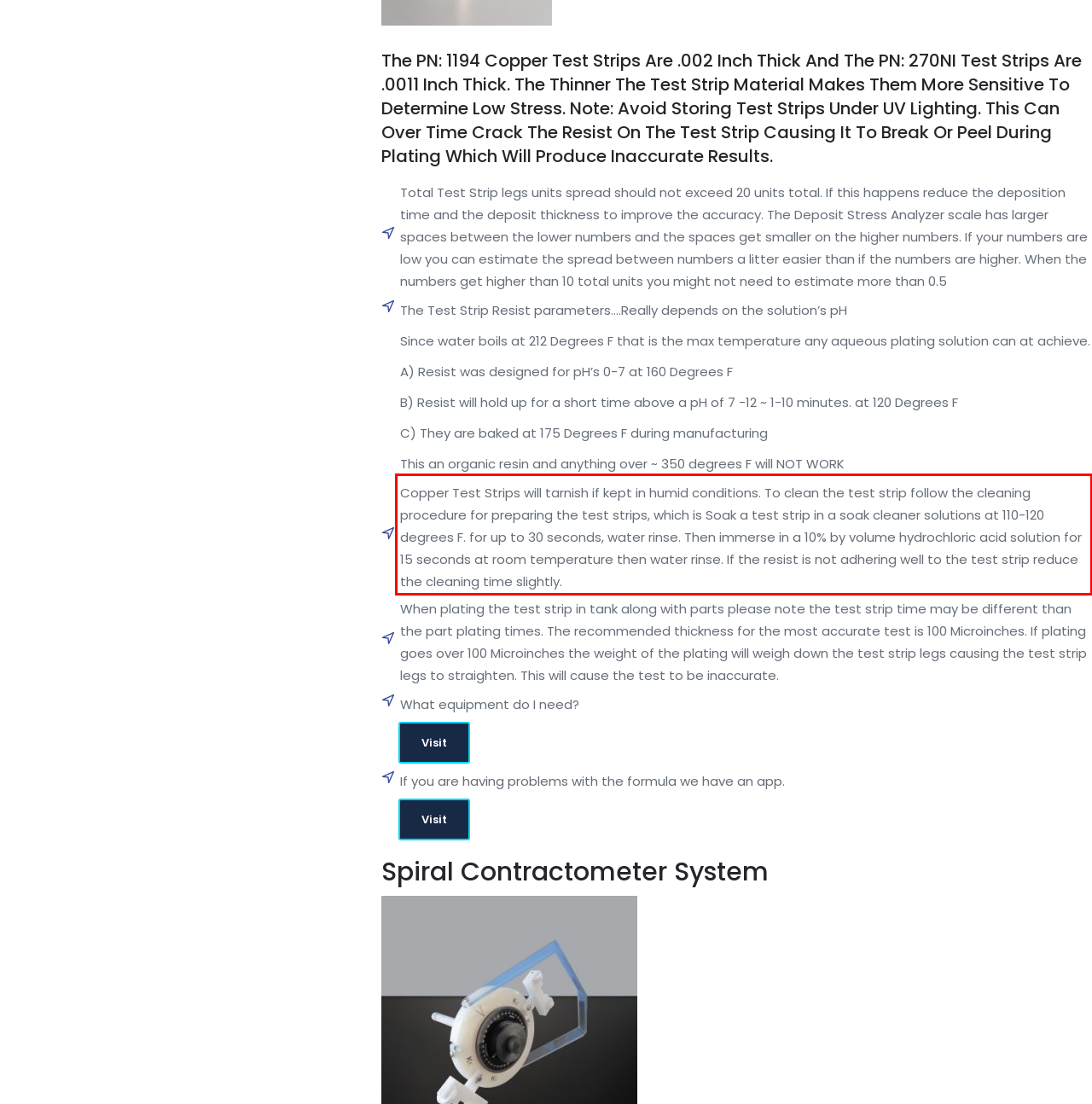You are given a webpage screenshot with a red bounding box around a UI element. Extract and generate the text inside this red bounding box.

Copper Test Strips will tarnish if kept in humid conditions. To clean the test strip follow the cleaning procedure for preparing the test strips, which is Soak a test strip in a soak cleaner solutions at 110-120 degrees F. for up to 30 seconds, water rinse. Then immerse in a 10% by volume hydrochloric acid solution for 15 seconds at room temperature then water rinse. If the resist is not adhering well to the test strip reduce the cleaning time slightly.